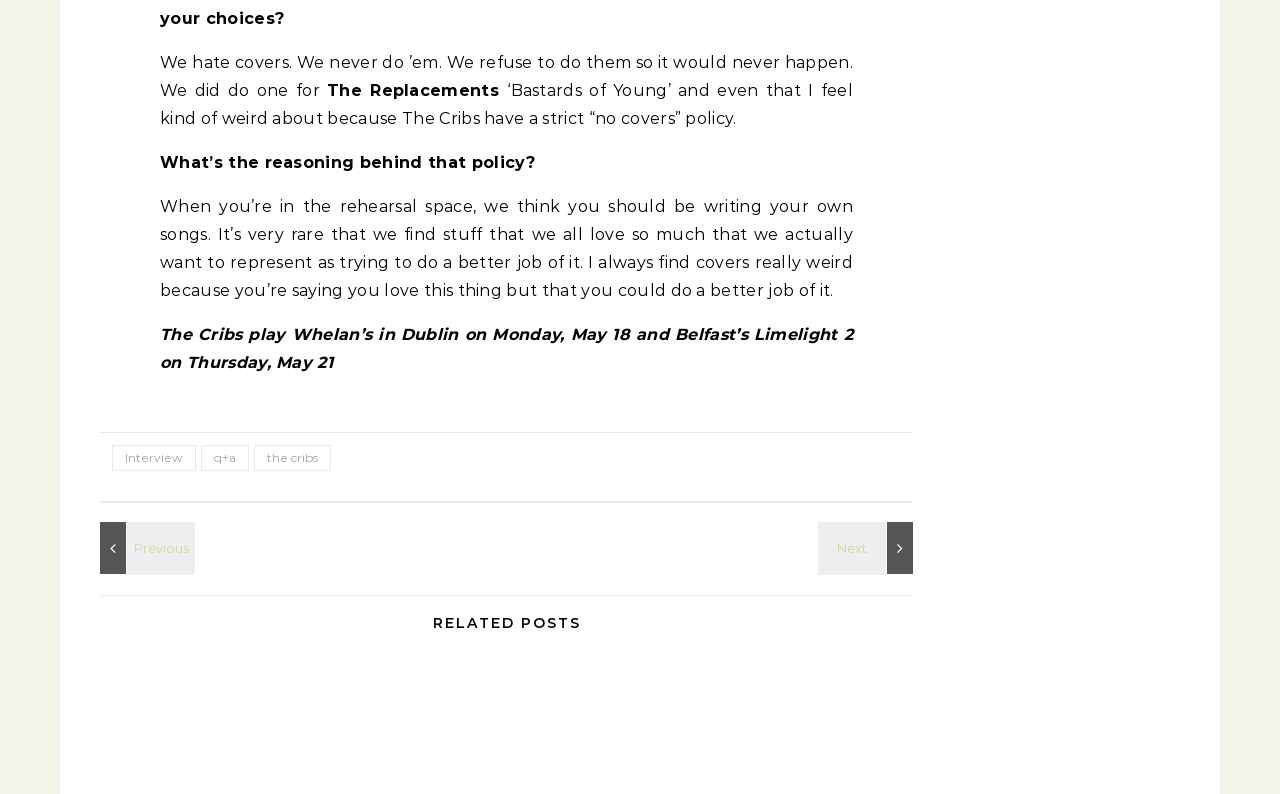How many links are there in the footer section?
Provide a fully detailed and comprehensive answer to the question.

The answer can be found by counting the number of link elements within the FooterAsNonLandmark element, which are 'Interview', 'q+a', and 'the cribs'.